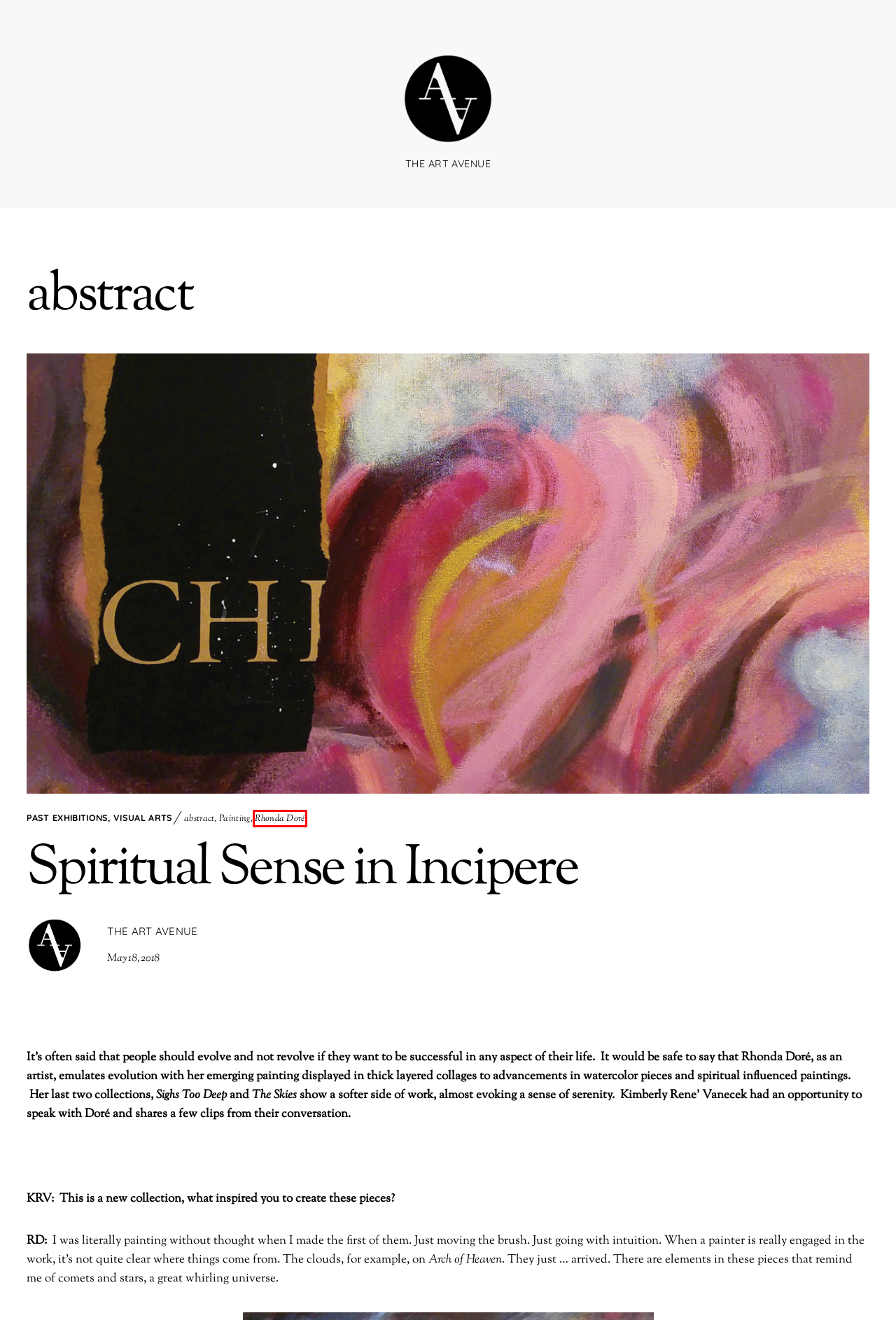Given a screenshot of a webpage with a red bounding box around a UI element, please identify the most appropriate webpage description that matches the new webpage after you click on the element. Here are the candidates:
A. Rhonda Doré – The Art Avenue
B. spiritual – The Art Avenue
C. Spiritual Sense in Incipere – The Art Avenue
D. Painting – The Art Avenue
E. The Art Avenue – The Art Avenue
F. Past Exhibitions – The Art Avenue
G. Visual Arts – The Art Avenue
H. Erin Galvez – The Art Avenue

A